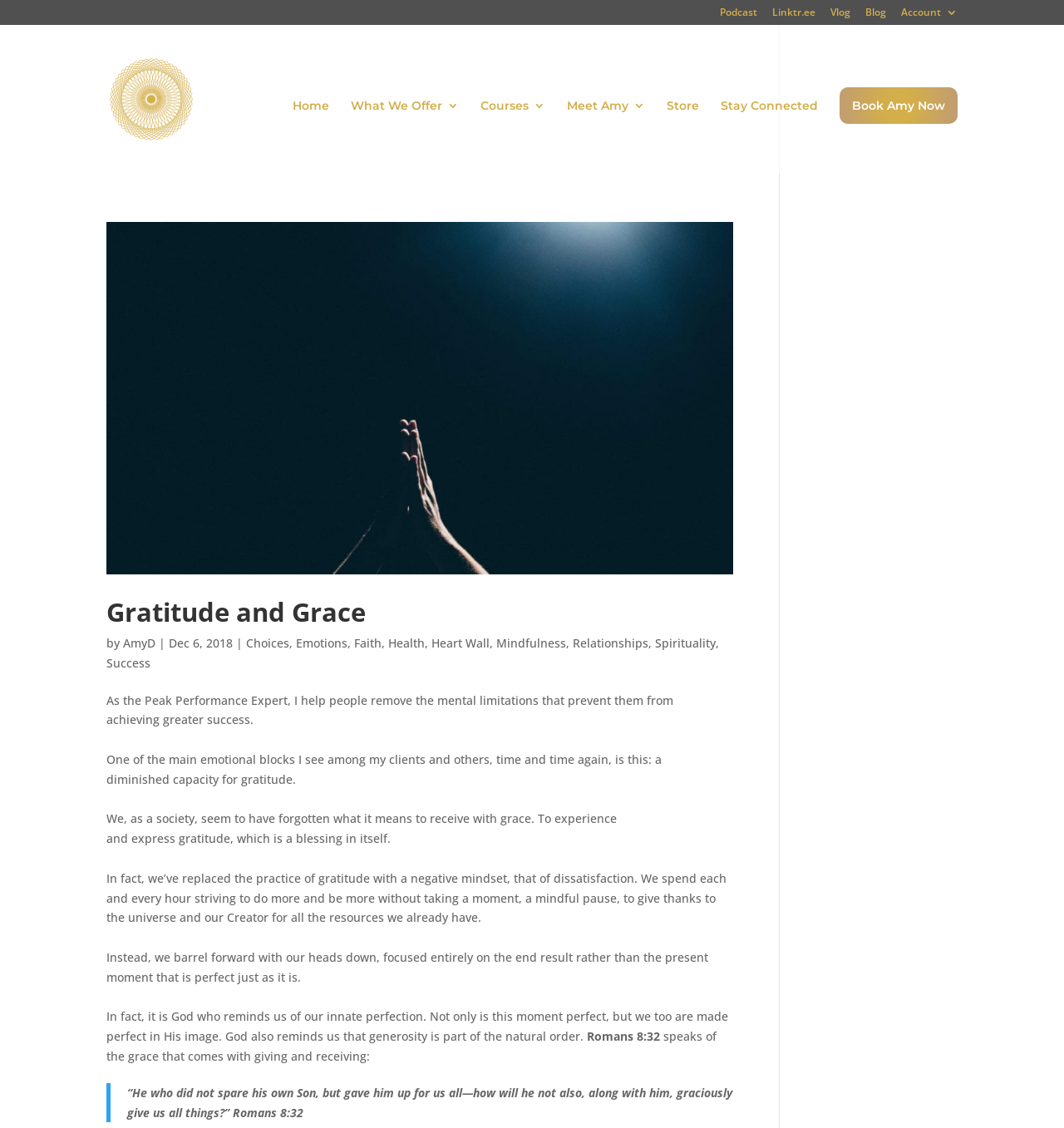What is the purpose of the blog post?
Please look at the screenshot and answer in one word or a short phrase.

To express gratitude